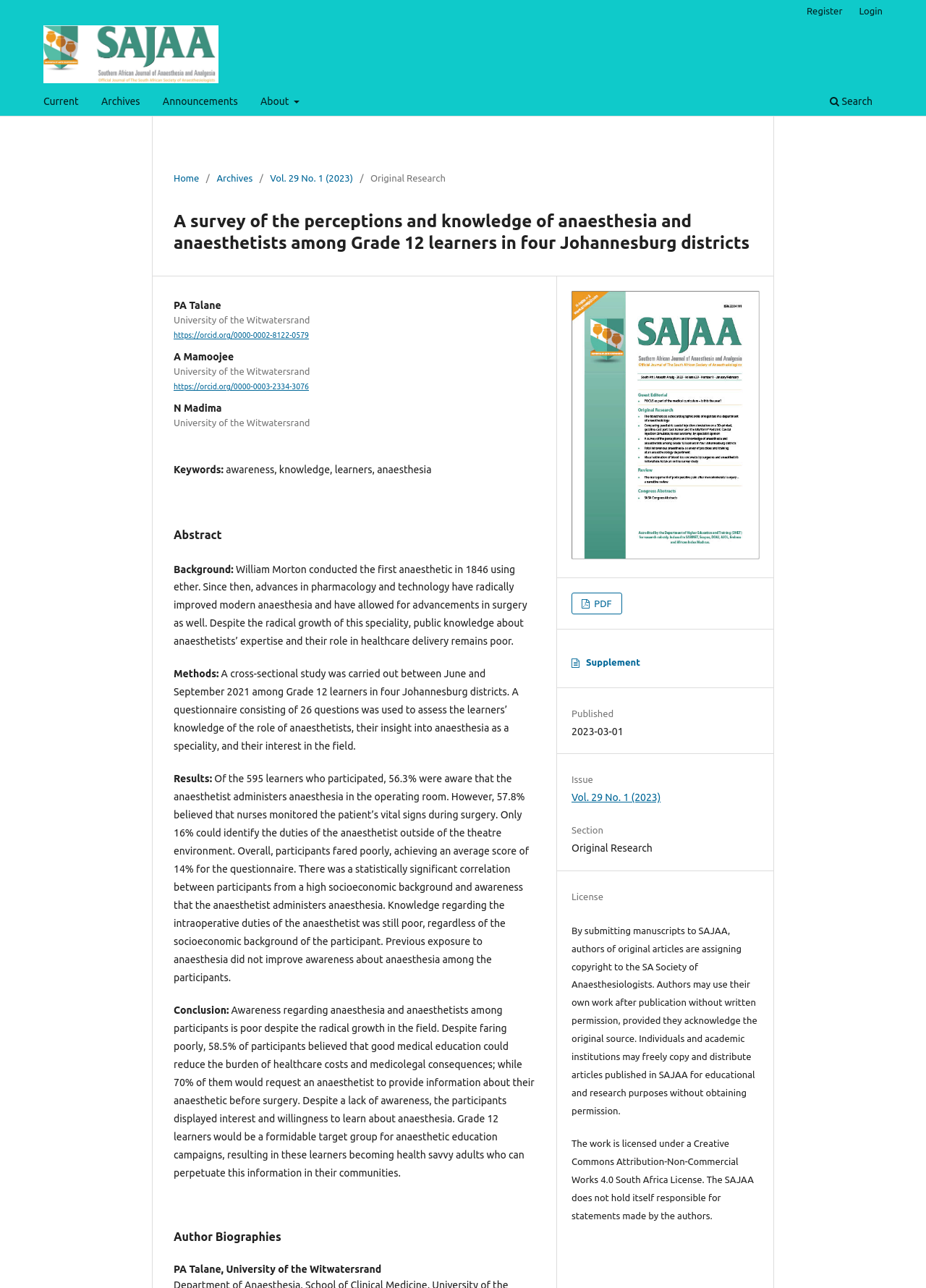What is the purpose of the research?
Using the image as a reference, answer the question in detail.

The purpose of the research is obtained from the static text element with the text 'A cross-sectional study was carried out between June and September 2021 among Grade 12 learners in four Johannesburg districts. A questionnaire consisting of 26 questions was used to assess the learners’ knowledge of the role of anaesthetists, their insight into anaesthesia as a speciality, and their interest in the field.' which is located under the heading 'Methods'.